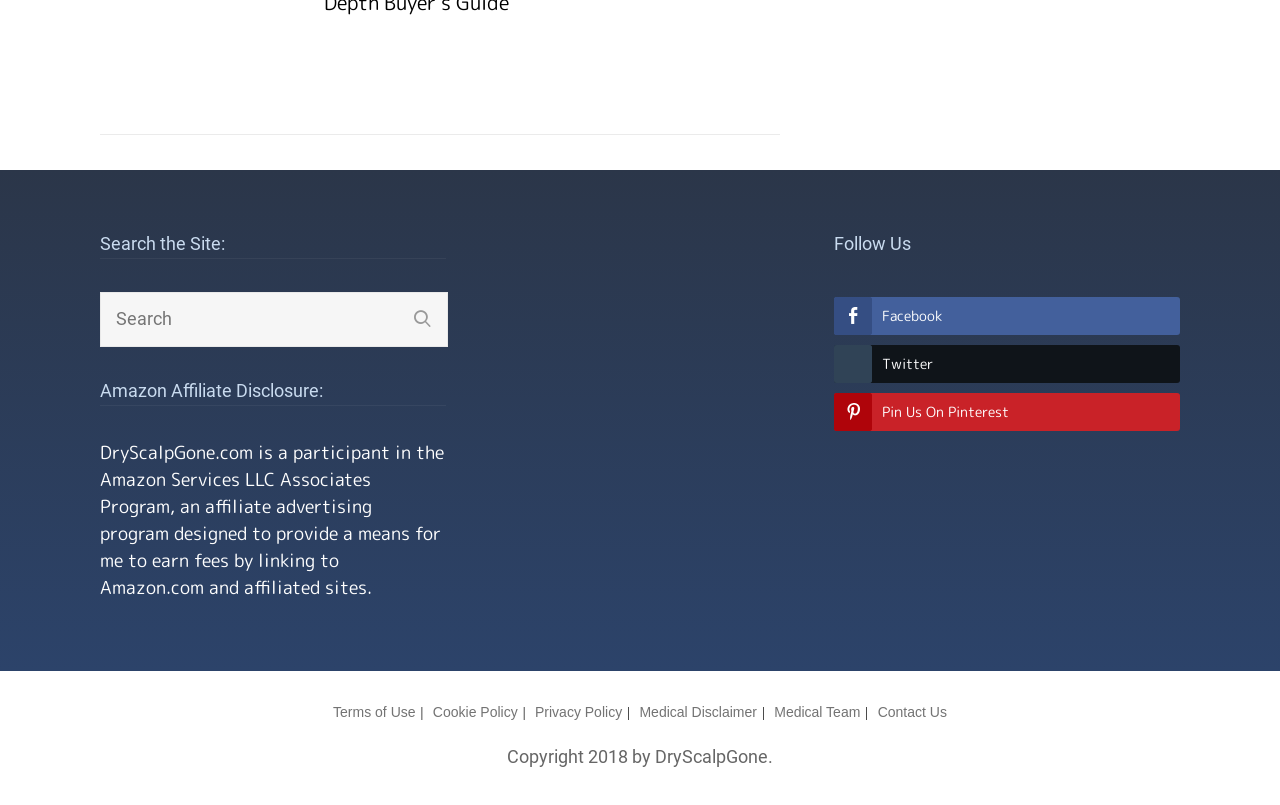Determine the bounding box coordinates for the UI element matching this description: "Cookie Policy".

None